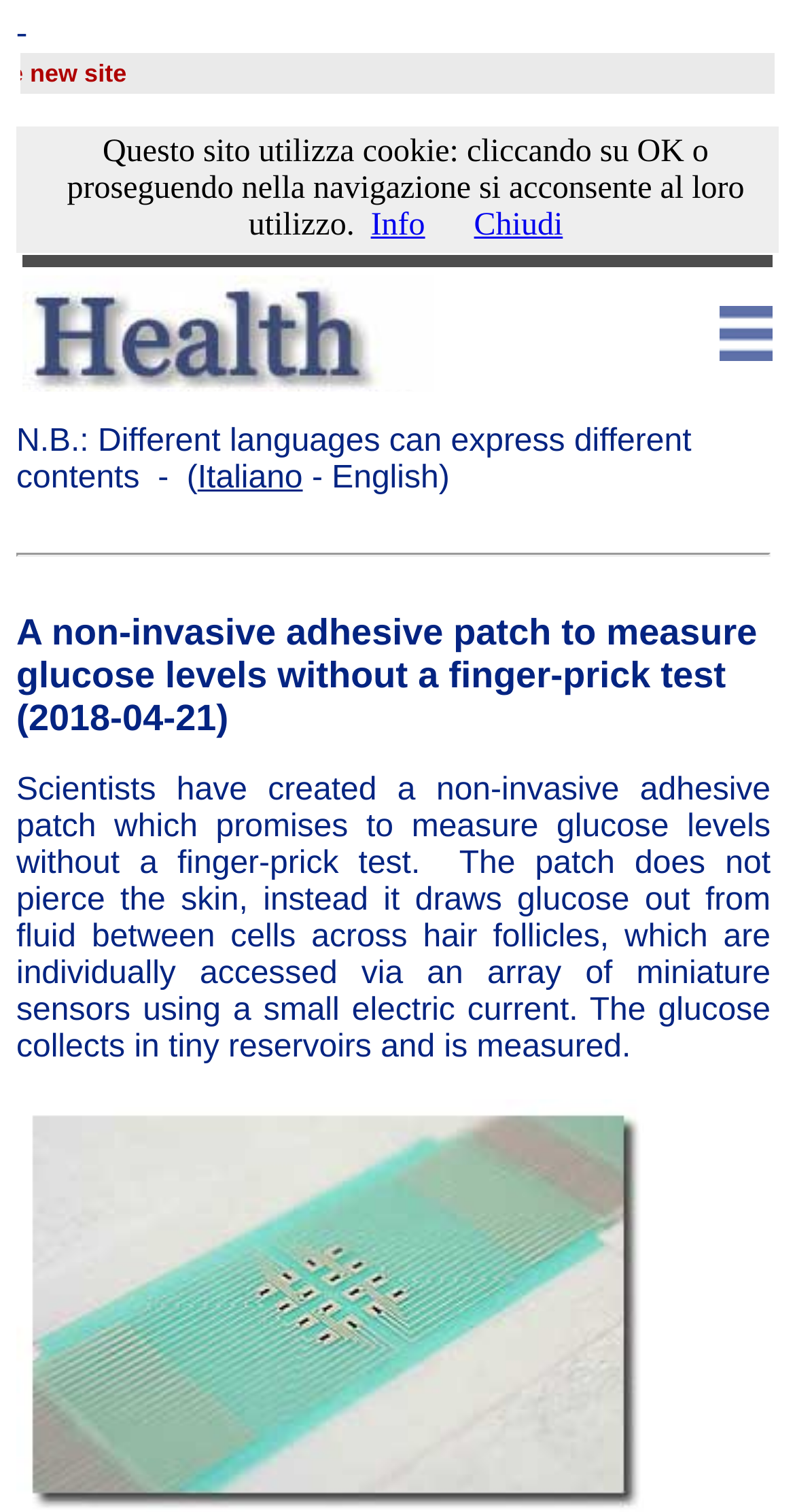Generate a comprehensive description of the webpage content.

The webpage appears to be an article or news page about a medical device that measures glucose levels without the need for a finger-prick test. 

At the top of the page, there is a table with three rows. The first row contains an iframe, which is likely an advertisement or a multimedia element. The second row also contains an iframe, which is positioned below the first one. The third row has a table cell with a text "N.B.: Different languages can express different contents - (Italiano - English)" and a link to an Italian version of the page. 

Below this table, there is a horizontal separator line. 

Further down, there is a heading or title that reads "A non-invasive adhesive patch to measure glucose levels without a finger-prick test" with a date "2018-04-21" in parentheses. This title is likely the main topic of the article. 

The meta description suggests that the article discusses a device tested by Dr. Adelina Ilie's team from the University of Bath, UK, which provided glucose results that closely matched levels measured in the blood in two healthy human volunteers.